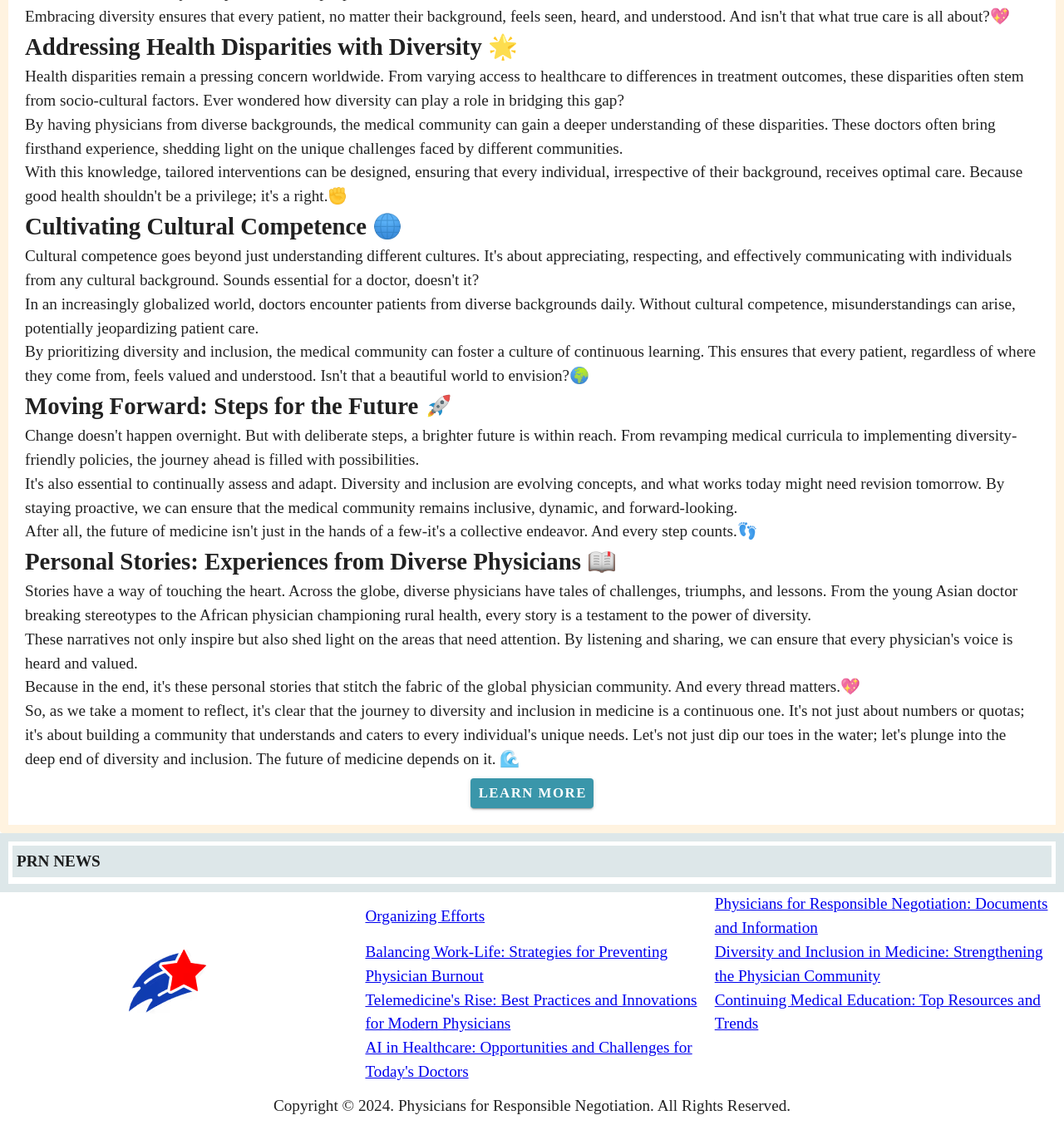Using the information in the image, give a detailed answer to the following question: What is the benefit of cultural competence in healthcare?

The static text on the webpage suggests that cultural competence is important in healthcare because it can prevent misunderstandings that can arise when doctors encounter patients from diverse backgrounds. This is especially important in an increasingly globalized world where doctors encounter patients from diverse backgrounds daily.